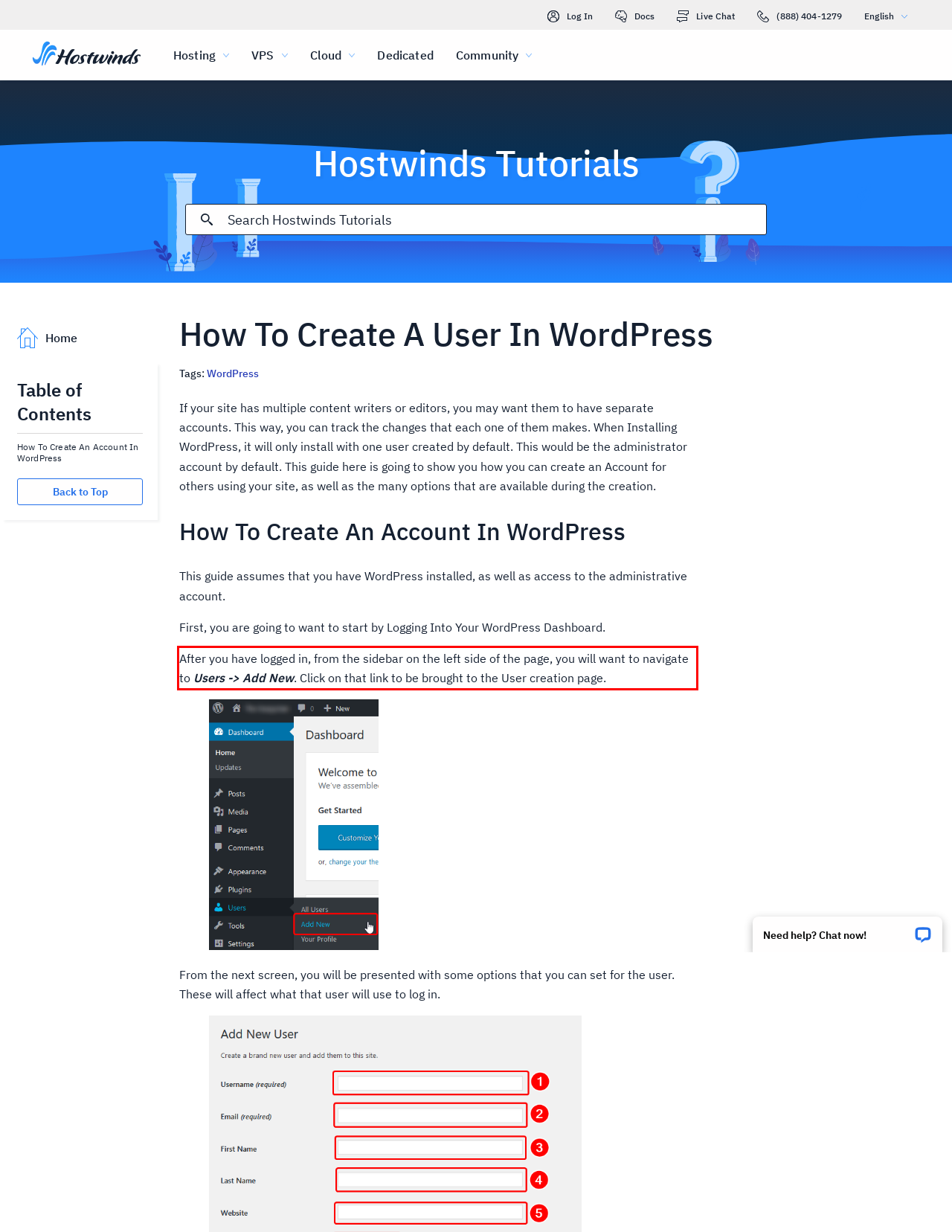Please perform OCR on the UI element surrounded by the red bounding box in the given webpage screenshot and extract its text content.

After you have logged in, from the sidebar on the left side of the page, you will want to navigate to Users -> Add New. Click on that link to be brought to the User creation page.